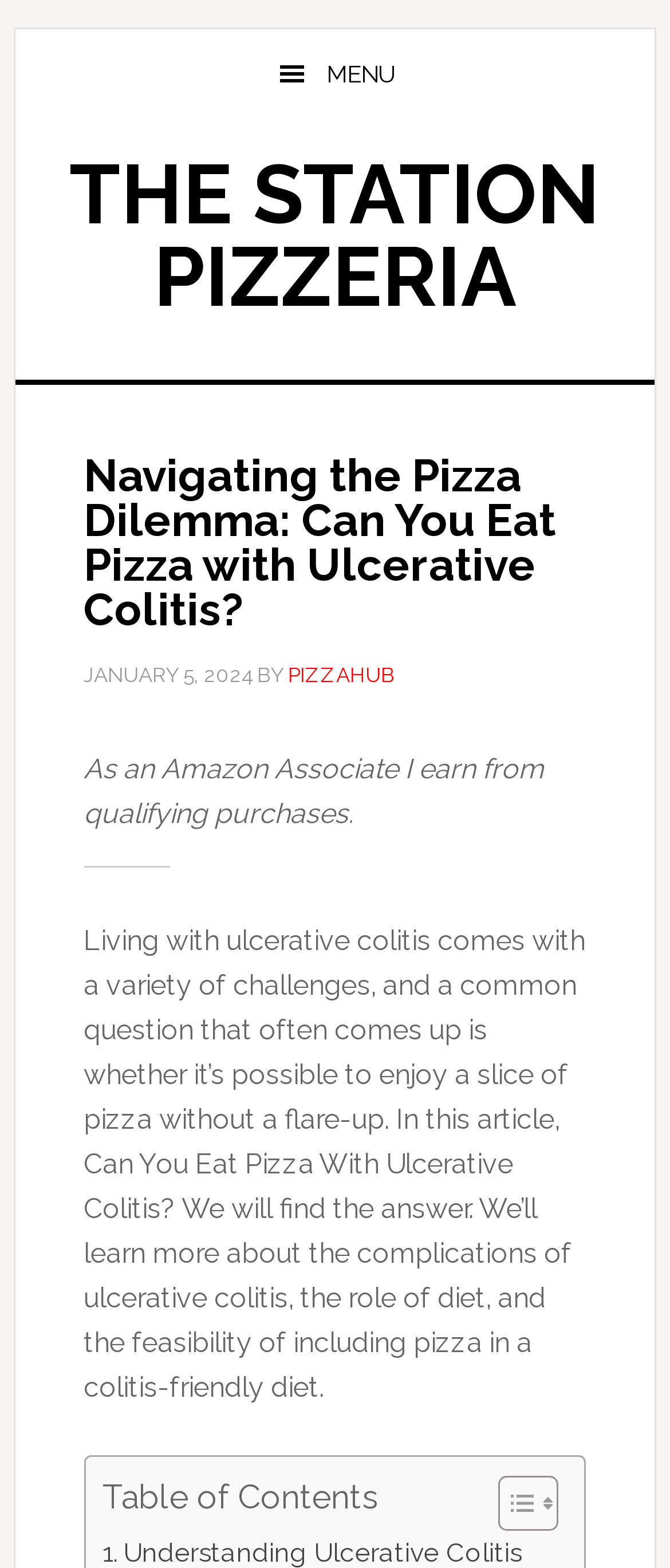Provide an in-depth caption for the webpage.

The webpage is about discussing whether individuals with ulcerative colitis can eat pizza. At the top-left corner, there is a link to "Skip to main content". Next to it, on the top-right corner, is a button with a menu icon. Below the button, there is a link to "THE STATION PIZZERIA" which serves as a header. 

Under the header, there is a main heading that reads "Navigating the Pizza Dilemma: Can You Eat Pizza with Ulcerative Colitis?" accompanied by a time stamp "JANUARY 5, 2024" and an author credit "BY PIZZAHUB". 

Below the heading, there is a disclaimer stating "As an Amazon Associate I earn from qualifying purchases." Following this, there is a paragraph of text that introduces the topic of ulcerative colitis and the feasibility of including pizza in a colitis-friendly diet.

At the bottom of the page, there is a table of contents section with a heading "Table of Contents" and a toggle button to expand or collapse the table. The toggle button is accompanied by two small icons.